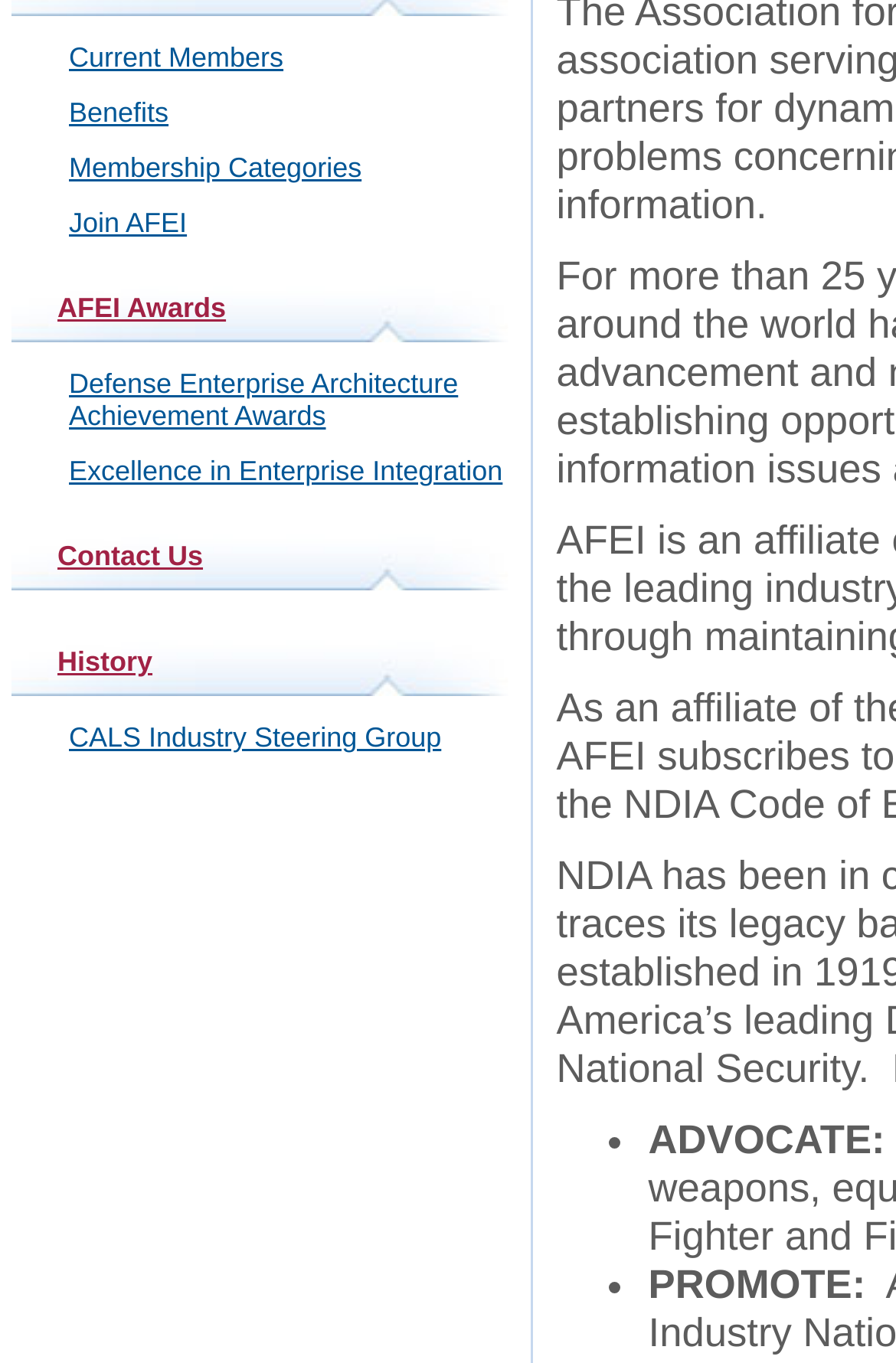Identify the bounding box coordinates for the UI element described by the following text: "Membership Categories". Provide the coordinates as four float numbers between 0 and 1, in the format [left, top, right, bottom].

[0.013, 0.103, 0.58, 0.143]